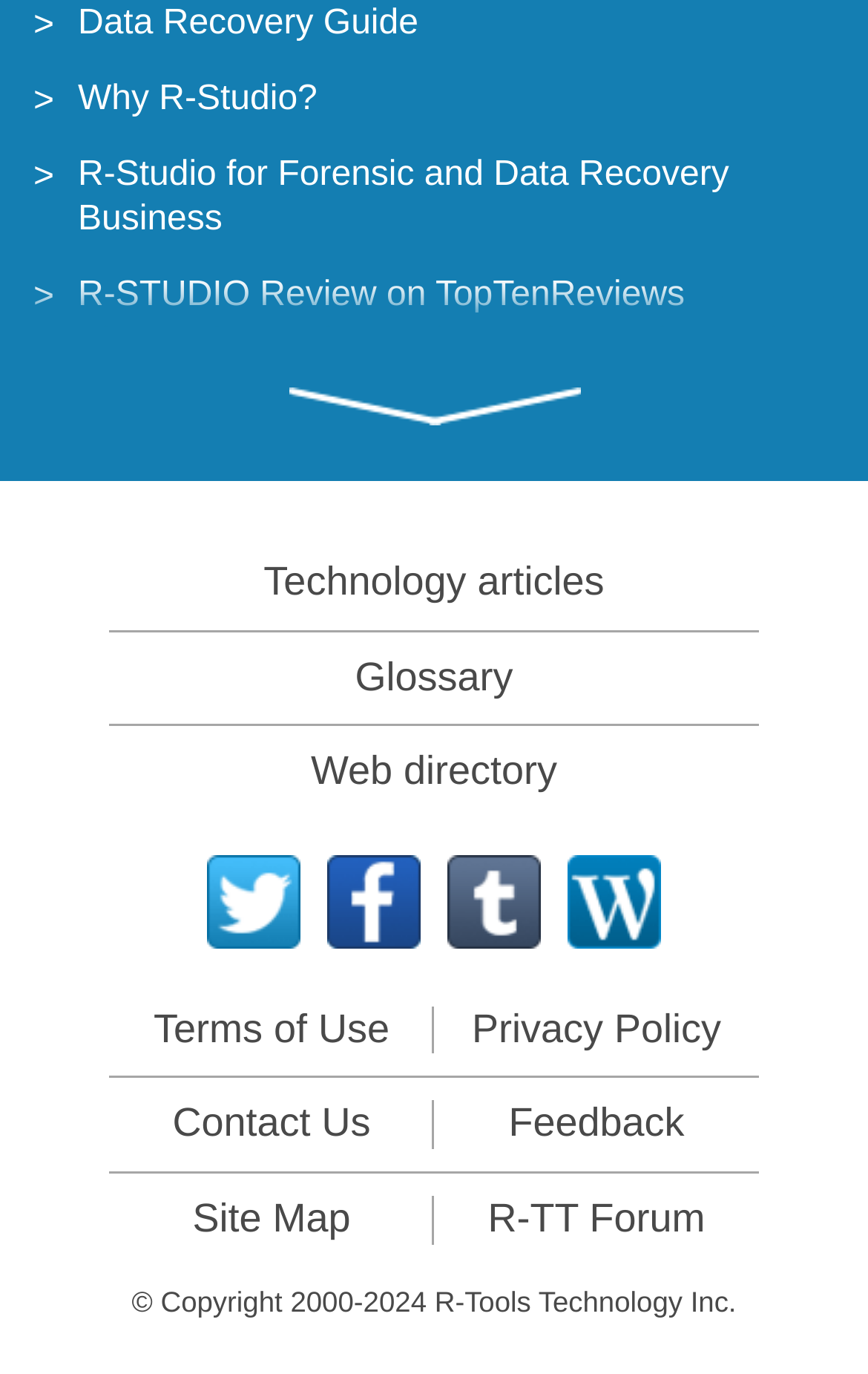Using the webpage screenshot, locate the HTML element that fits the following description and provide its bounding box: "R-STUDIO Review on TopTenReviews".

[0.09, 0.201, 0.789, 0.228]